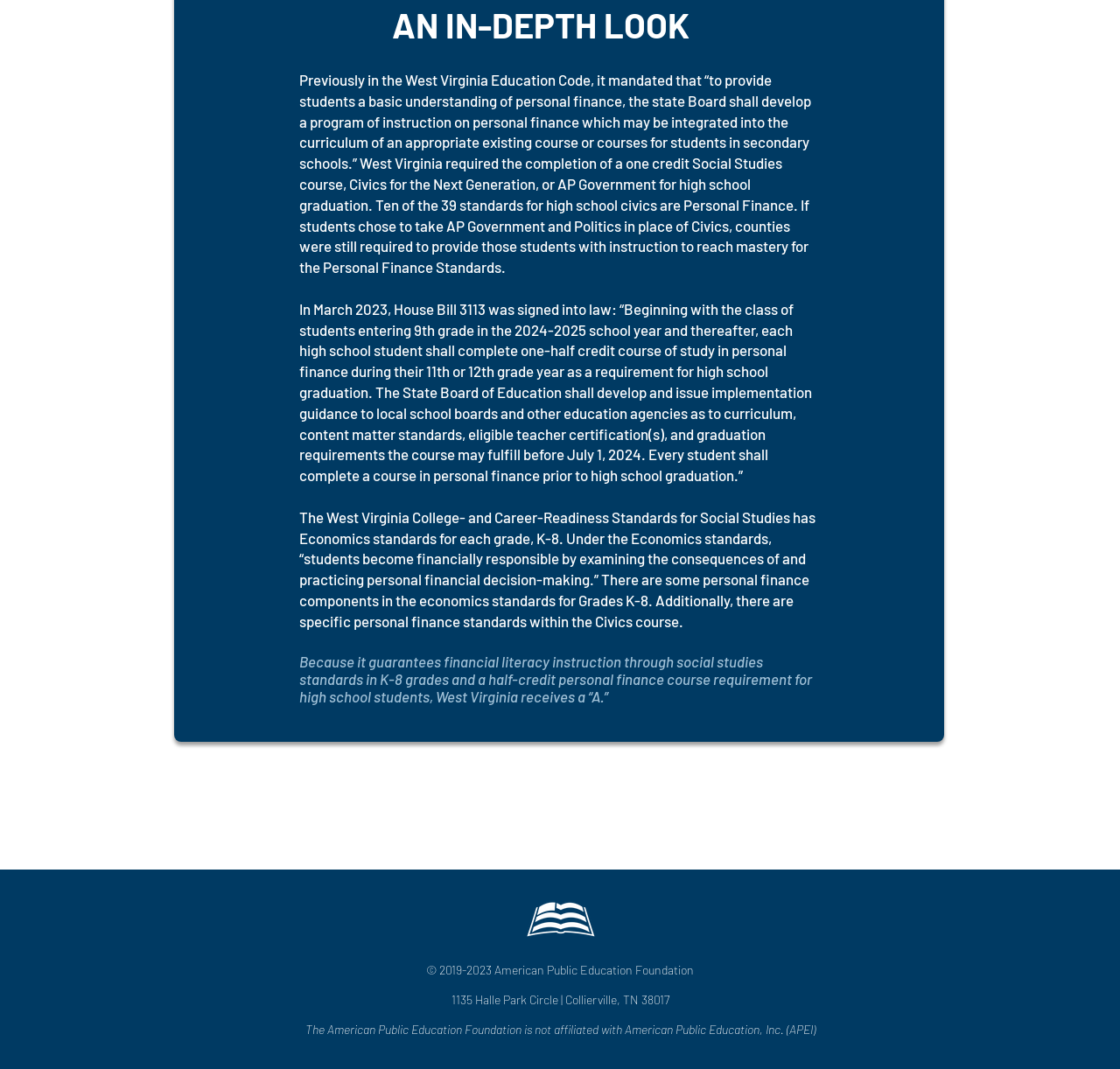Using the given element description, provide the bounding box coordinates (top-left x, top-left y, bottom-right x, bottom-right y) for the corresponding UI element in the screenshot: View Full Report Card

[0.416, 0.72, 0.581, 0.753]